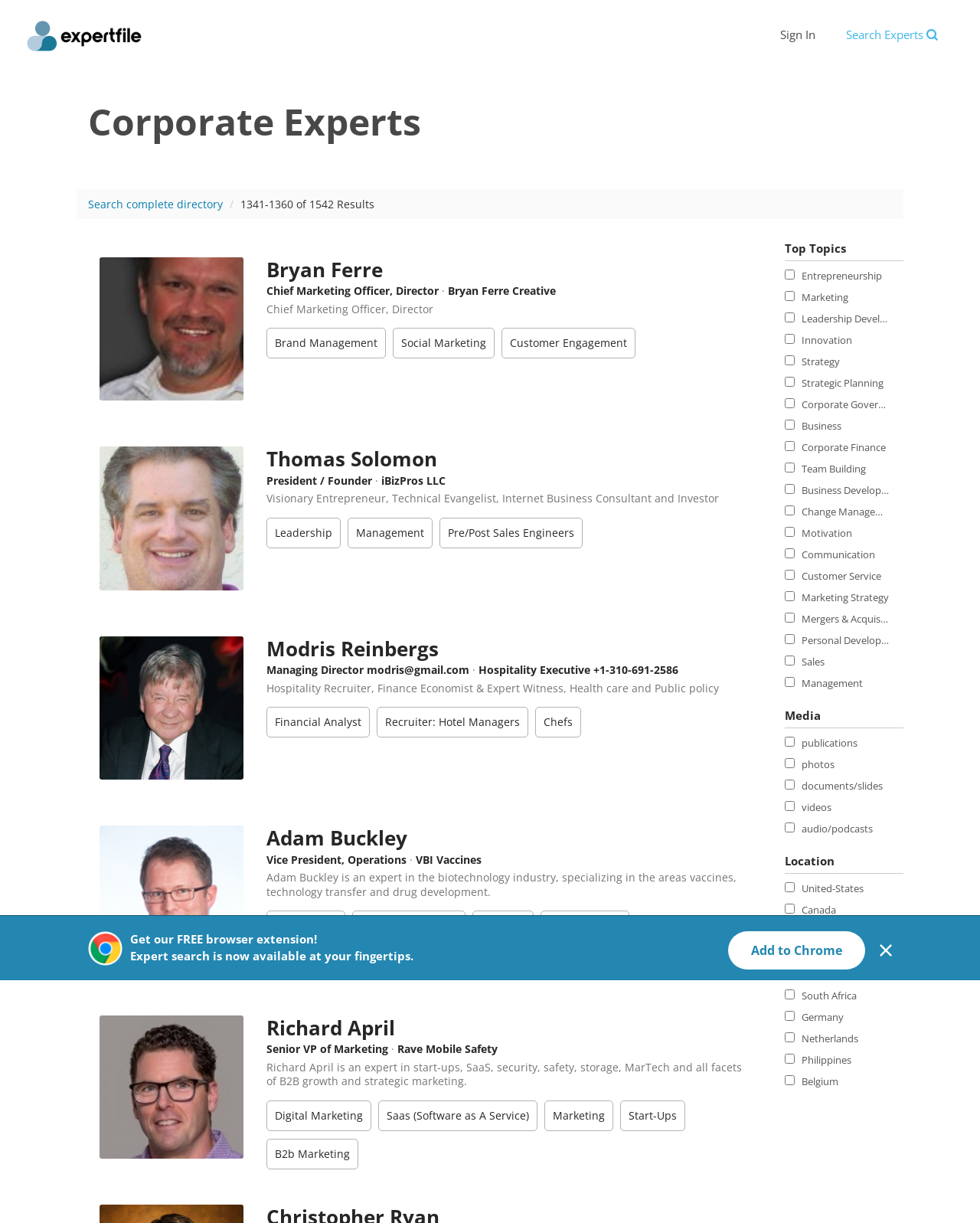How many topics are listed under 'Top Topics'?
Please utilize the information in the image to give a detailed response to the question.

By counting the number of link elements under the 'Top Topics' heading, we can see that there are 10 topics listed, namely Entrepreneurship, Marketing, Leadership Development, Innovation, Strategy, Strategic Planning, Corporate Governance, Business, Corporate Finance, and Team Building.